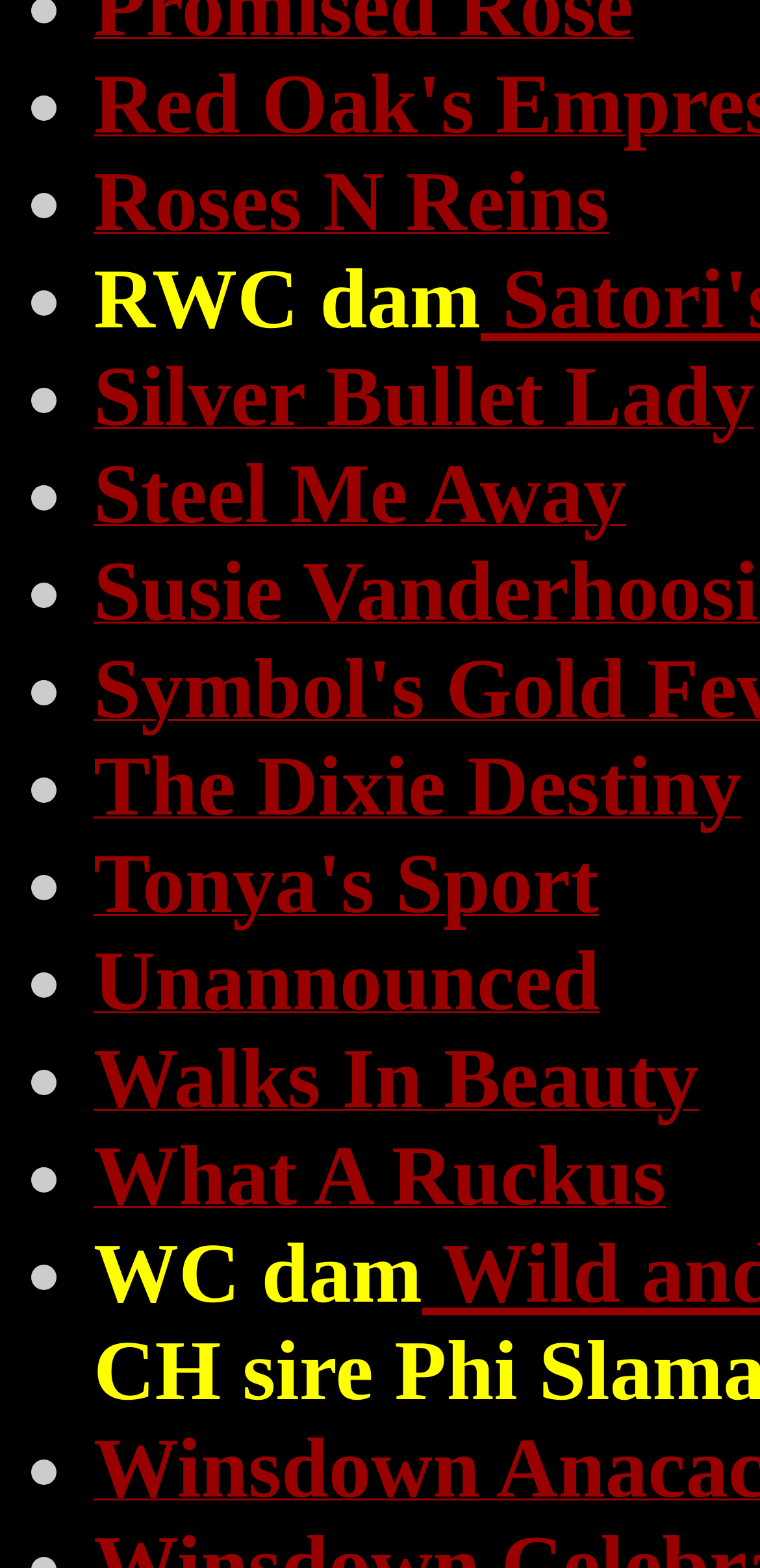Please identify the bounding box coordinates of the region to click in order to complete the task: "visit Roses N Reins". The coordinates must be four float numbers between 0 and 1, specified as [left, top, right, bottom].

[0.123, 0.13, 0.801, 0.152]